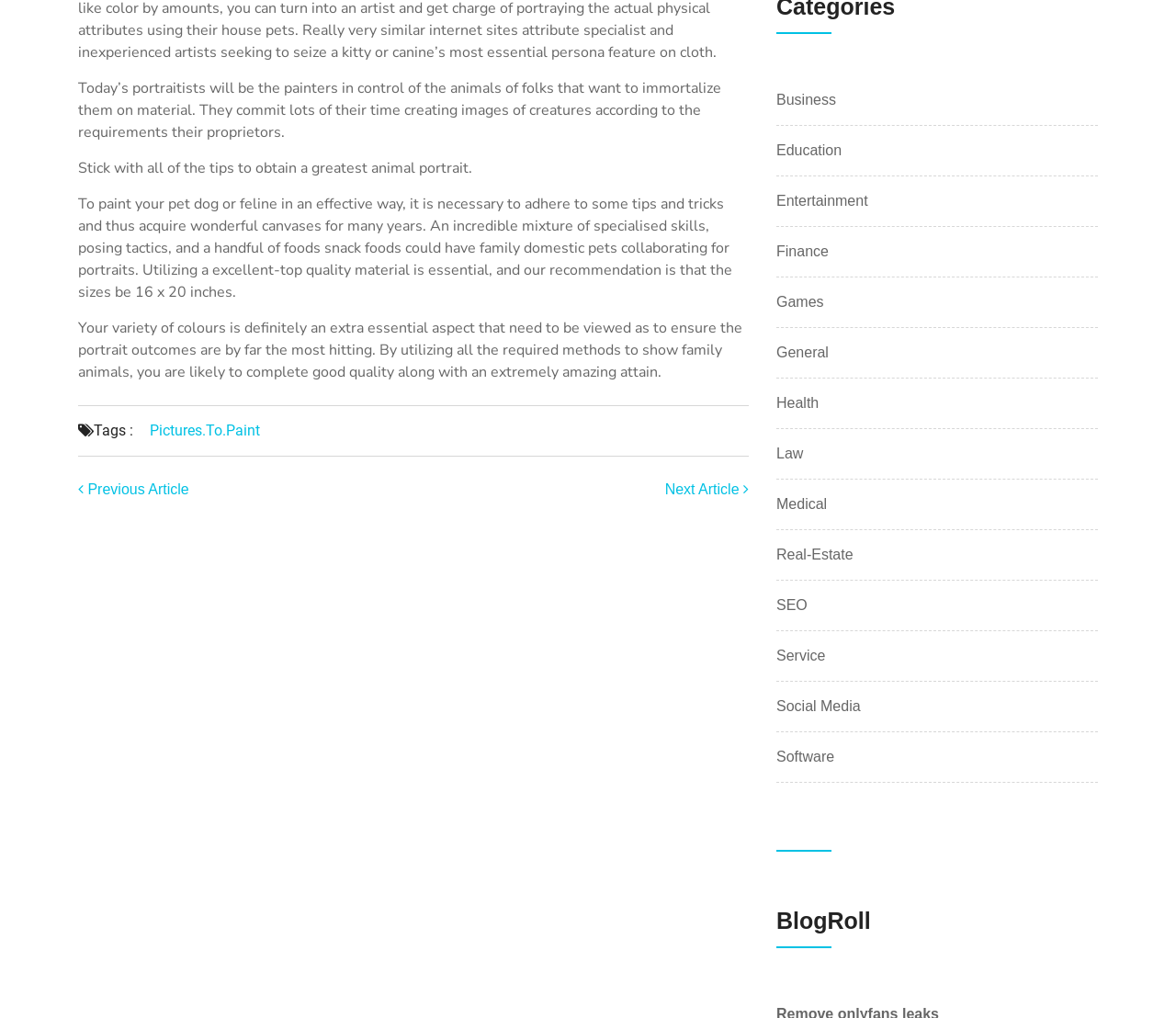How many categories are listed in the navigation menu?
Using the image, provide a detailed and thorough answer to the question.

There are 14 categories listed in the navigation menu, including 'Business', 'Education', 'Entertainment', and so on, as indicated by the links listed under the 'Posts' navigation element.